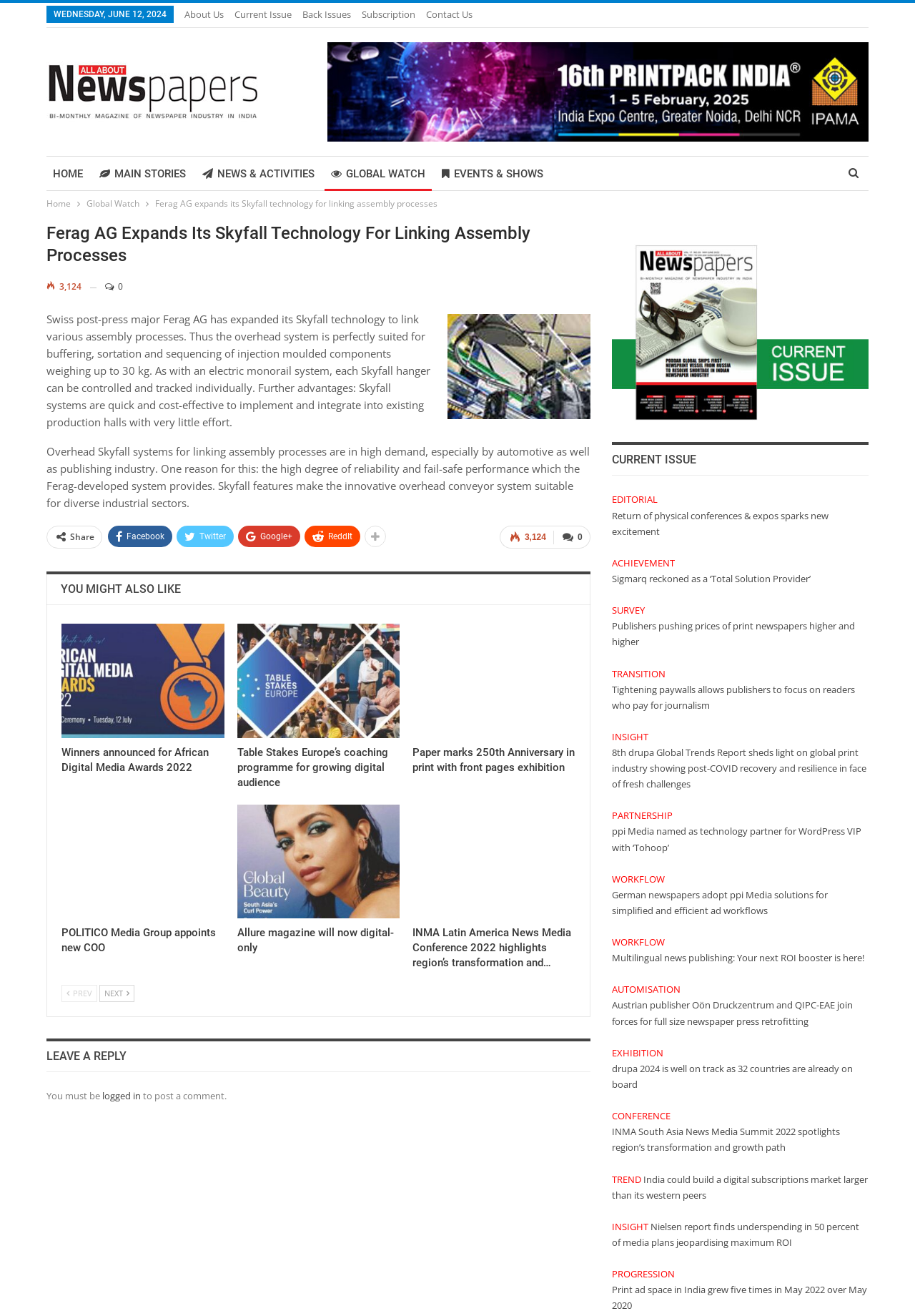Locate the bounding box coordinates of the clickable region to complete the following instruction: "Read the article 'Ferag AG Expands Its Skyfall Technology For Linking Assembly Processes'."

[0.051, 0.169, 0.645, 0.203]